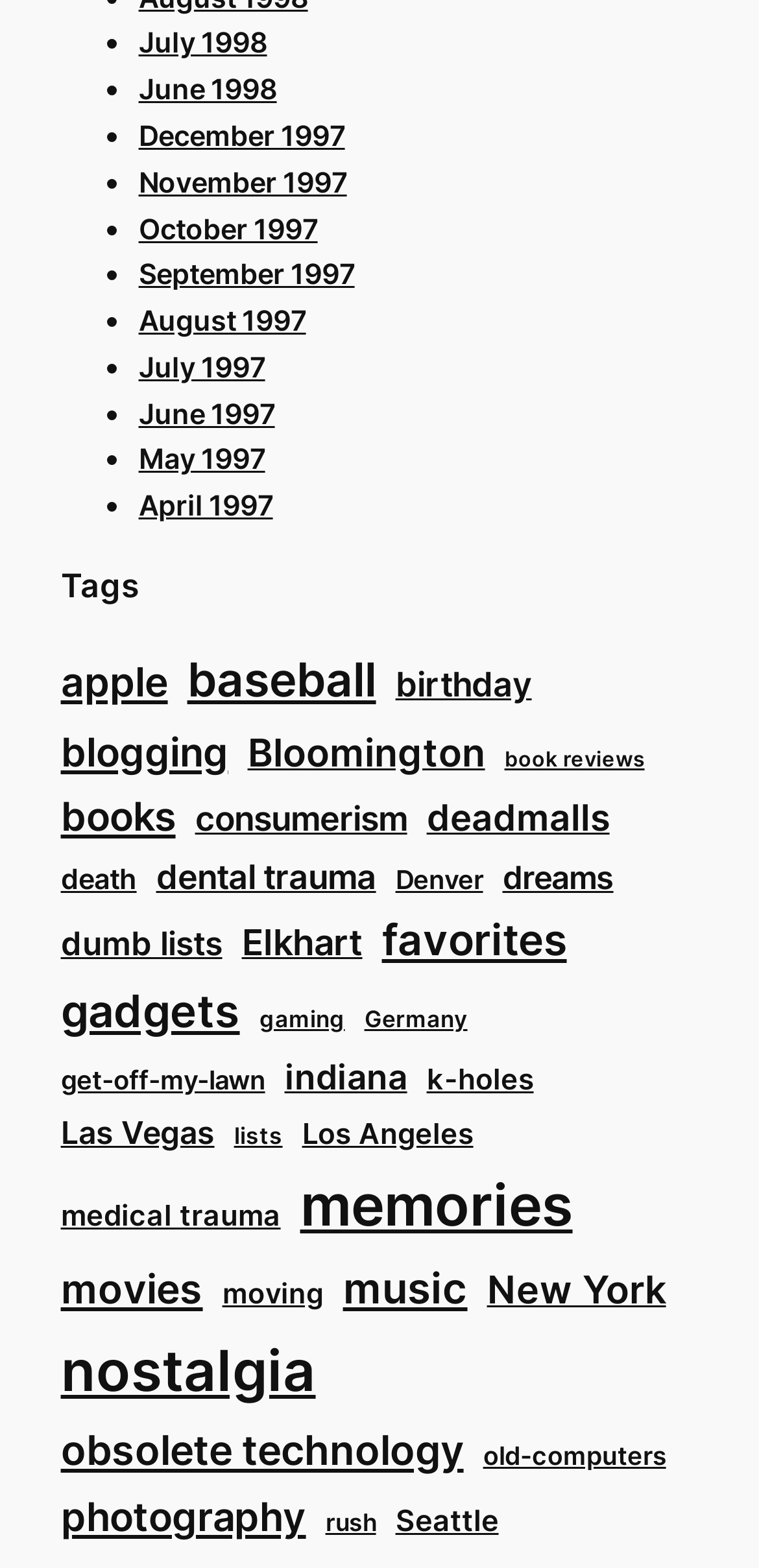Locate the bounding box coordinates of the clickable element to fulfill the following instruction: "Check the 'Seattle' link". Provide the coordinates as four float numbers between 0 and 1 in the format [left, top, right, bottom].

[0.521, 0.956, 0.657, 0.987]